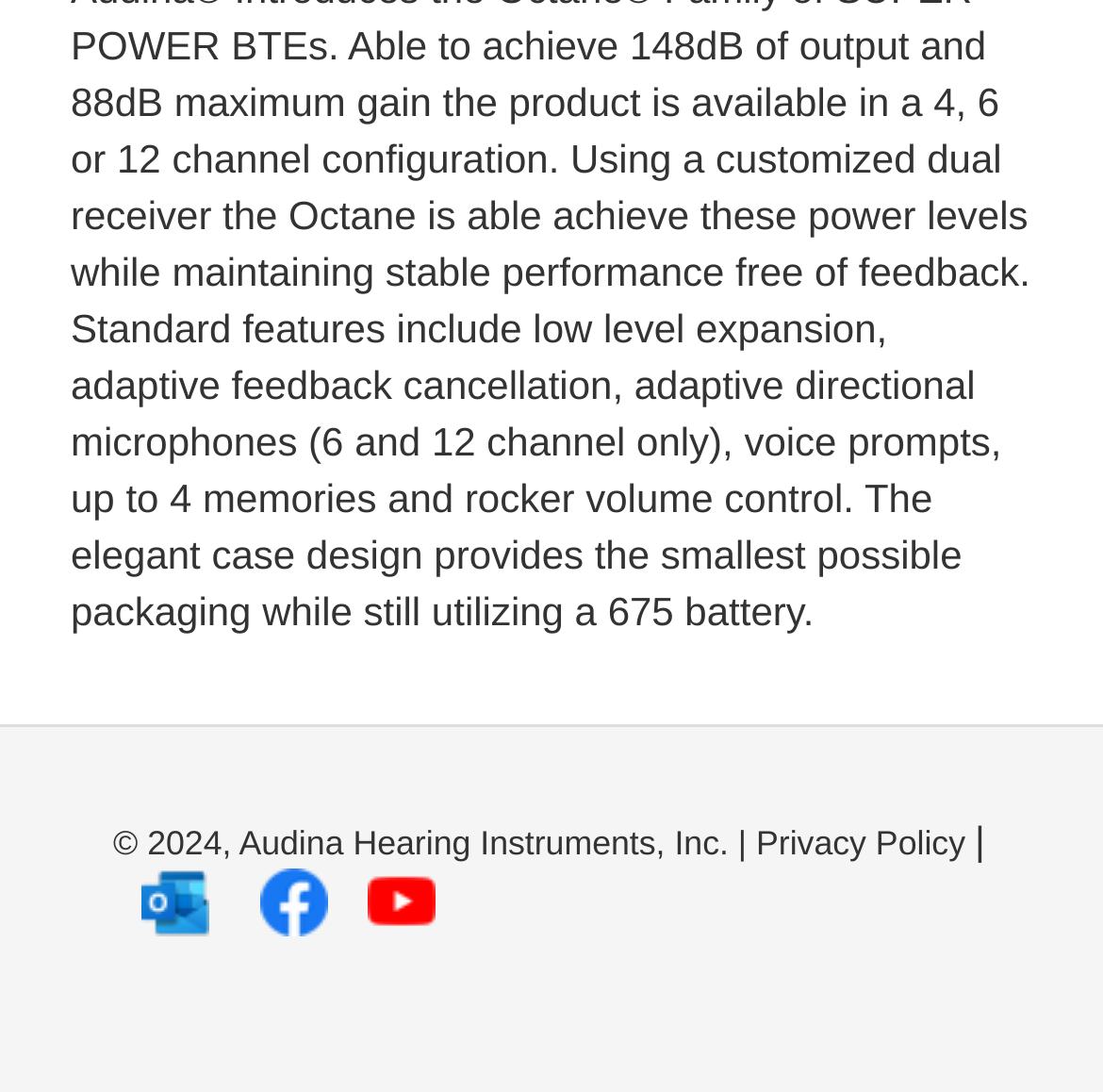Respond to the question below with a concise word or phrase:
What is the company name mentioned at the bottom?

Audina Hearing Instruments, Inc.